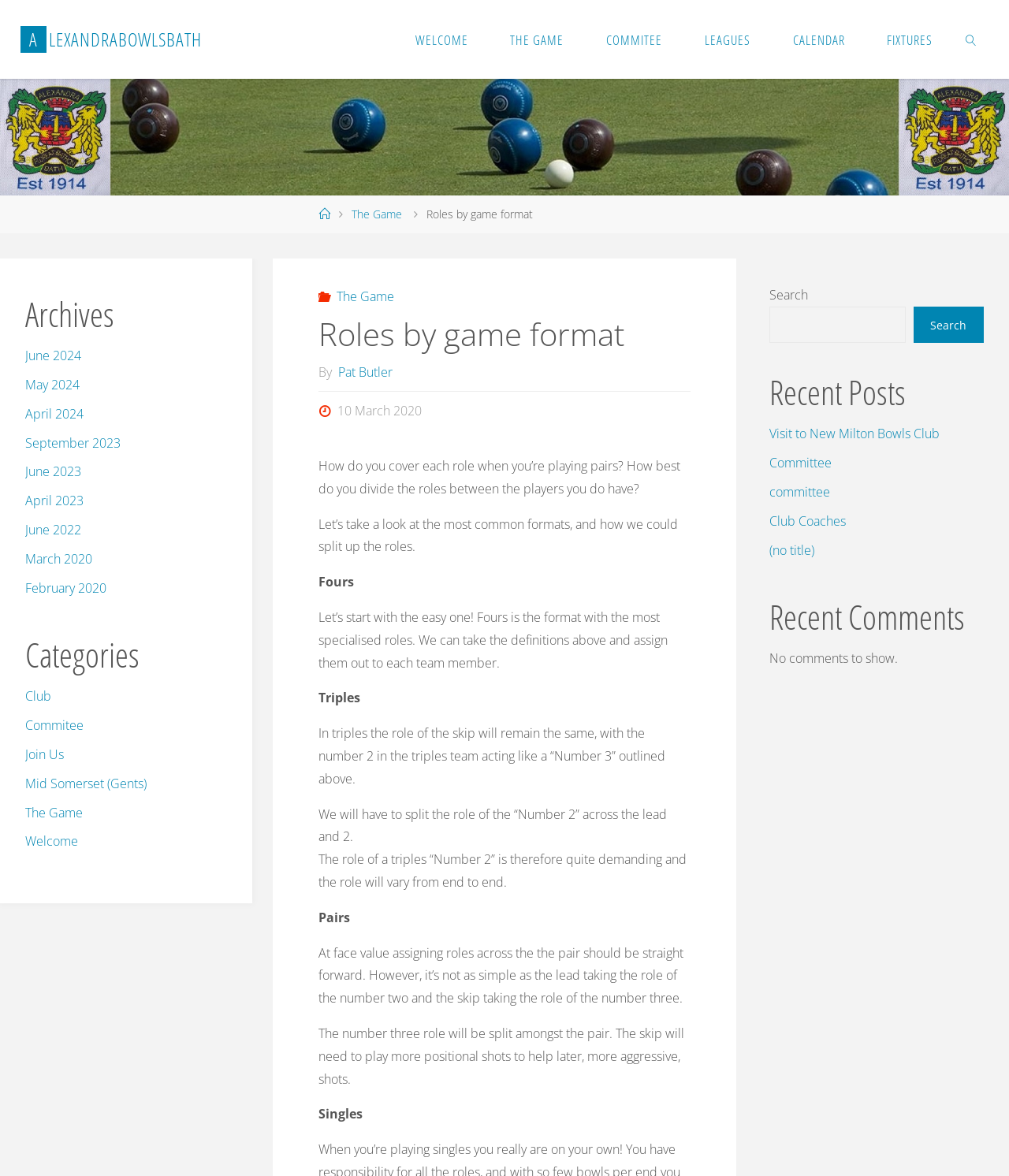Provide the bounding box coordinates of the HTML element this sentence describes: "Club Coaches". The bounding box coordinates consist of four float numbers between 0 and 1, i.e., [left, top, right, bottom].

[0.762, 0.435, 0.838, 0.45]